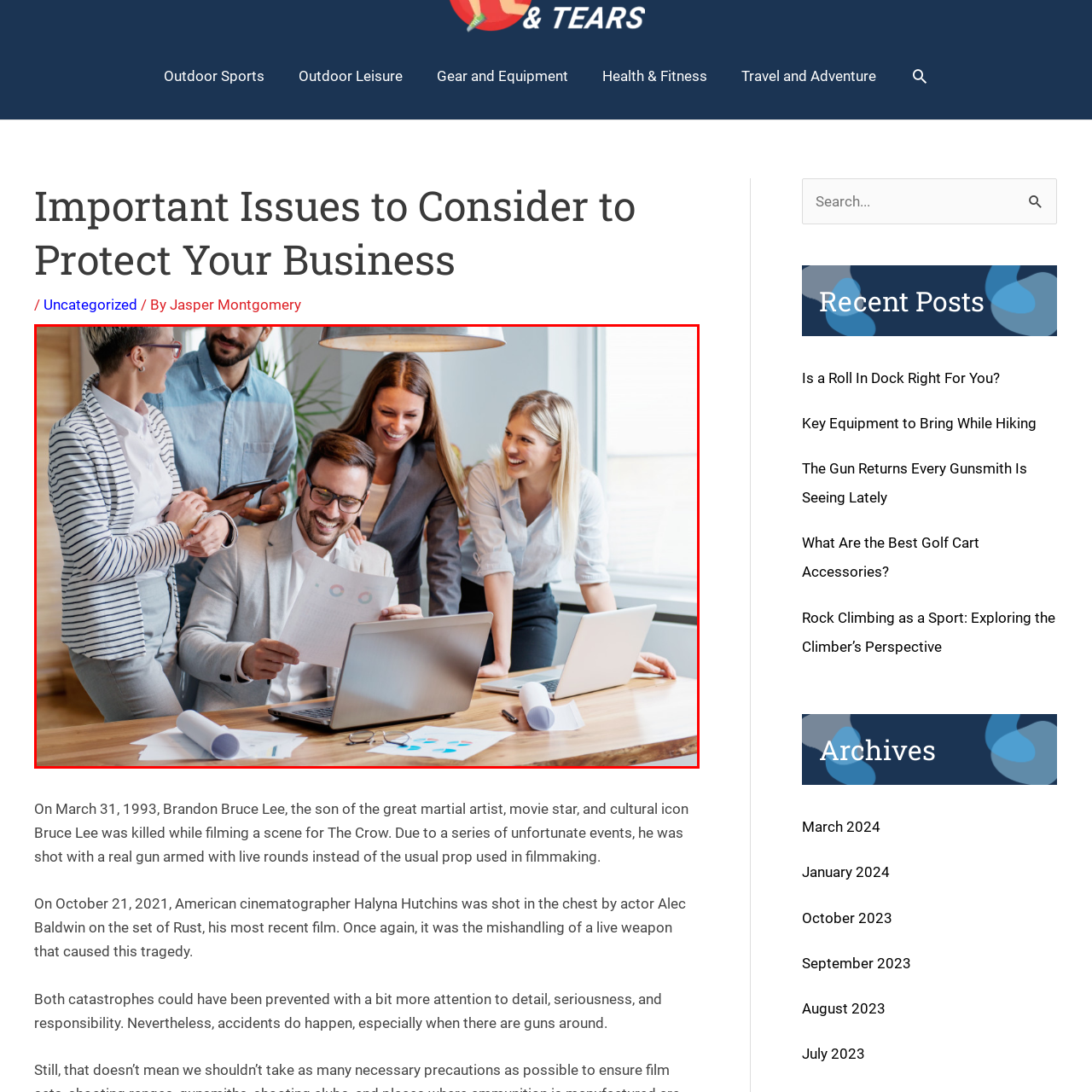What is the man in the background holding?
Review the image encased within the red bounding box and supply a detailed answer according to the visual information available.

The man in the background, who is sporting a casual look, is holding a tablet, which suggests that he is observing the scene and possibly taking notes or referencing some information.